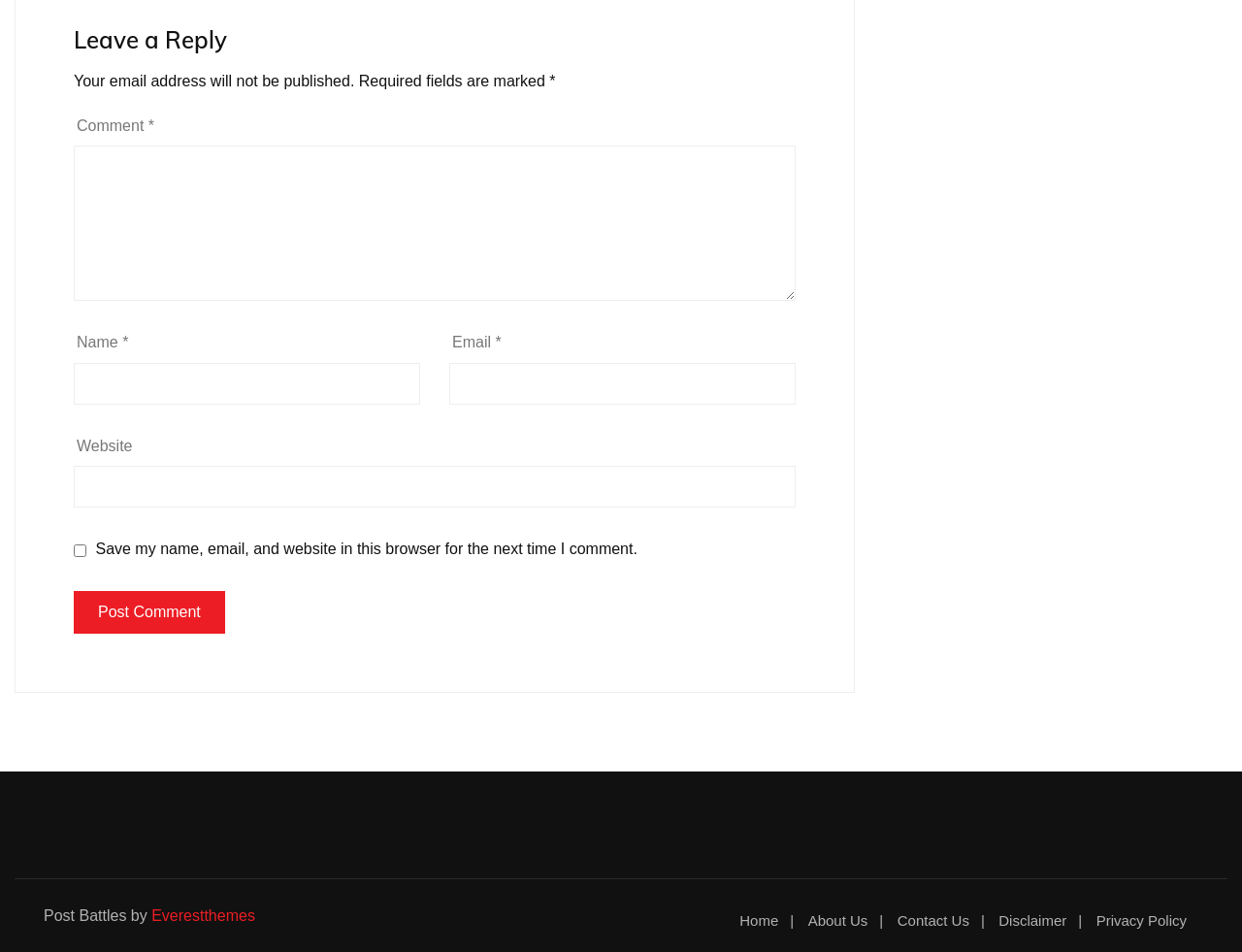Please specify the bounding box coordinates of the area that should be clicked to accomplish the following instruction: "Provide your email address". The coordinates should consist of four float numbers between 0 and 1, i.e., [left, top, right, bottom].

[0.362, 0.381, 0.641, 0.425]